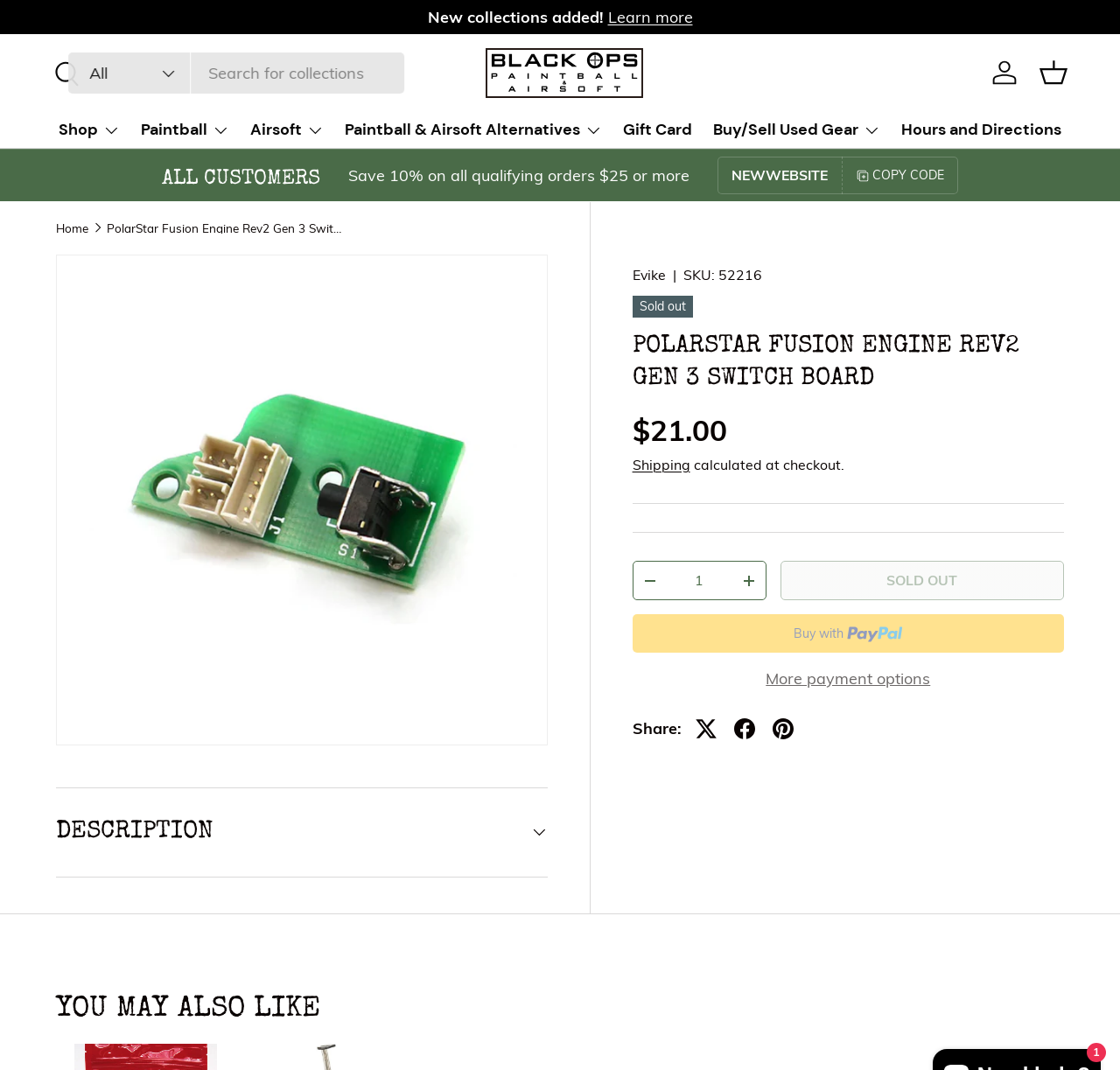Pinpoint the bounding box coordinates of the element to be clicked to execute the instruction: "Click the 'Basket' button".

[0.923, 0.05, 0.958, 0.086]